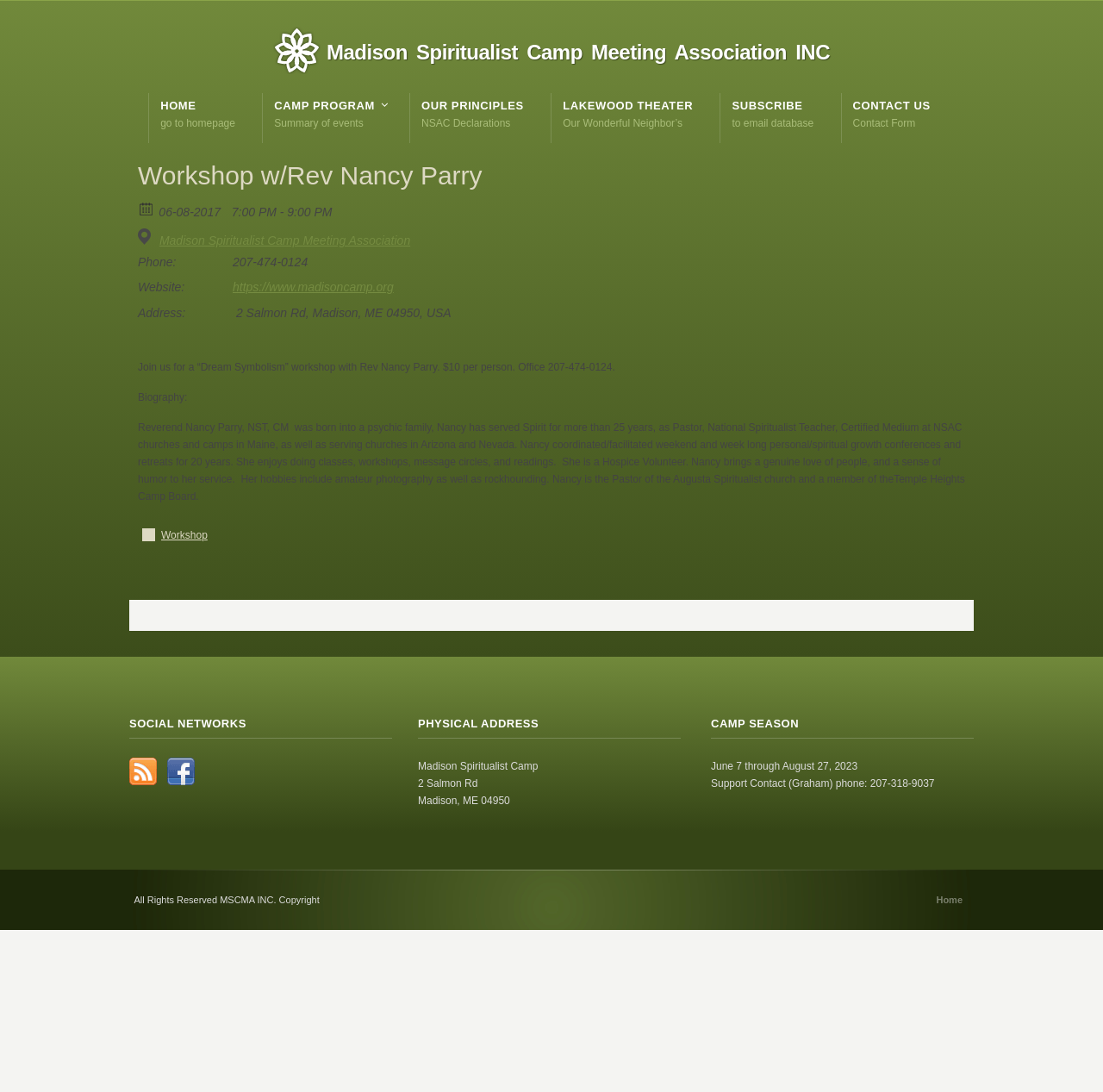Respond to the following question with a brief word or phrase:
What is the date of the workshop?

06-08-2017